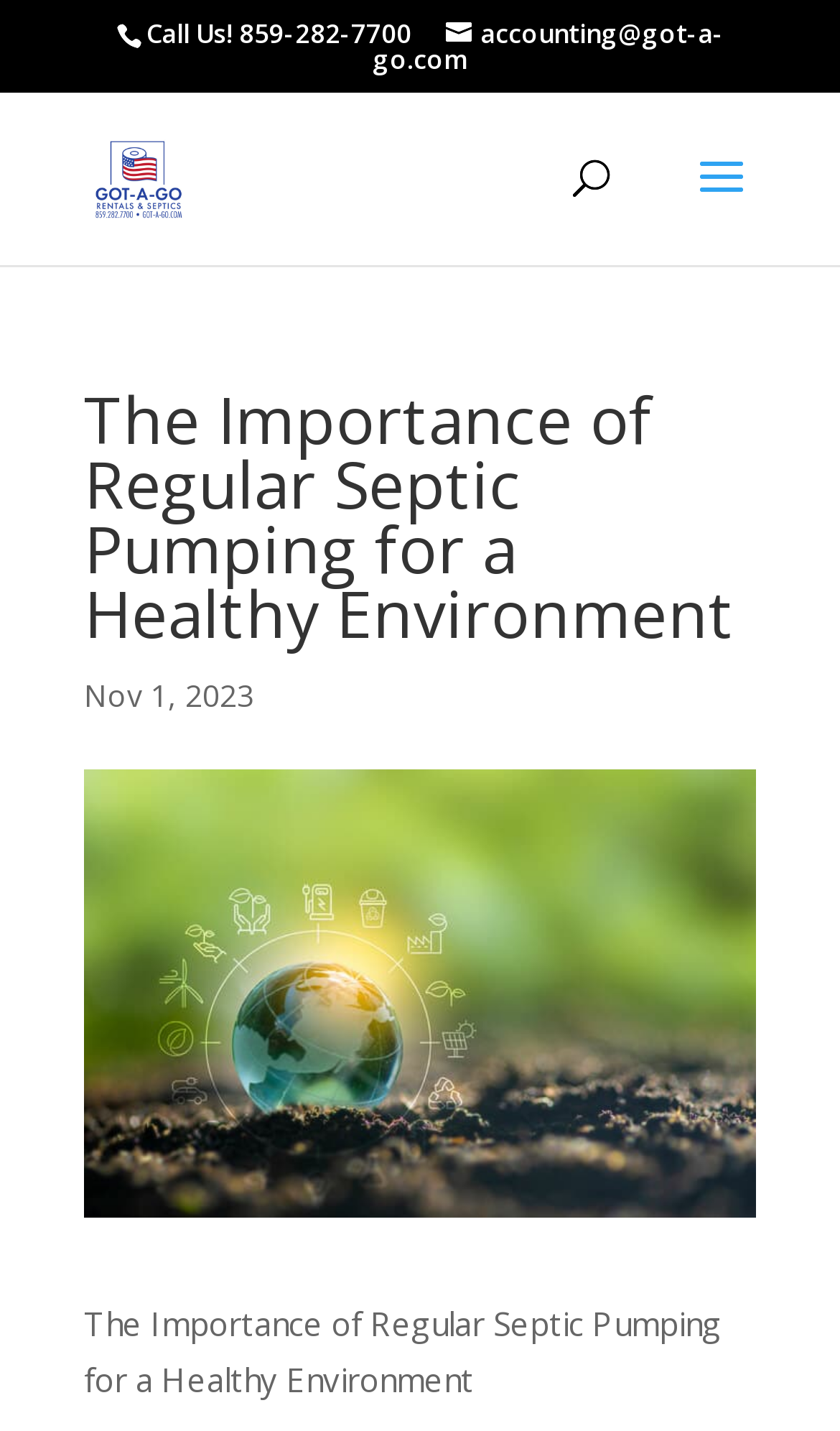Give a succinct answer to this question in a single word or phrase: 
Is there a search function on the webpage?

Yes